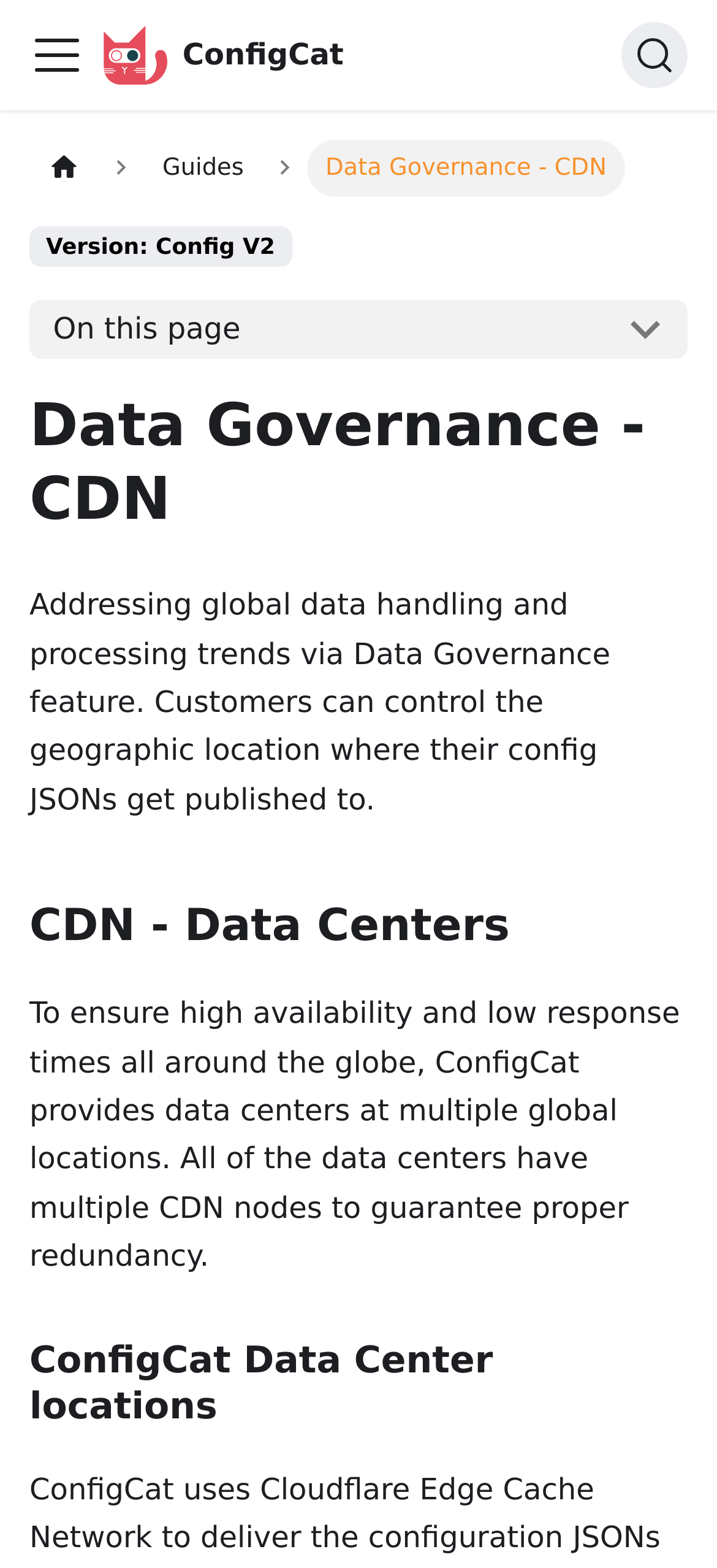Using the webpage screenshot, find the UI element described by aria-label="Home page". Provide the bounding box coordinates in the format (top-left x, top-left y, bottom-right x, bottom-right y), ensuring all values are floating point numbers between 0 and 1.

[0.041, 0.089, 0.139, 0.126]